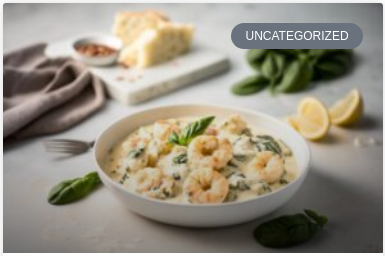Provide a short, one-word or phrase answer to the question below:
What is the color of the lemon wedges?

Bright yellow